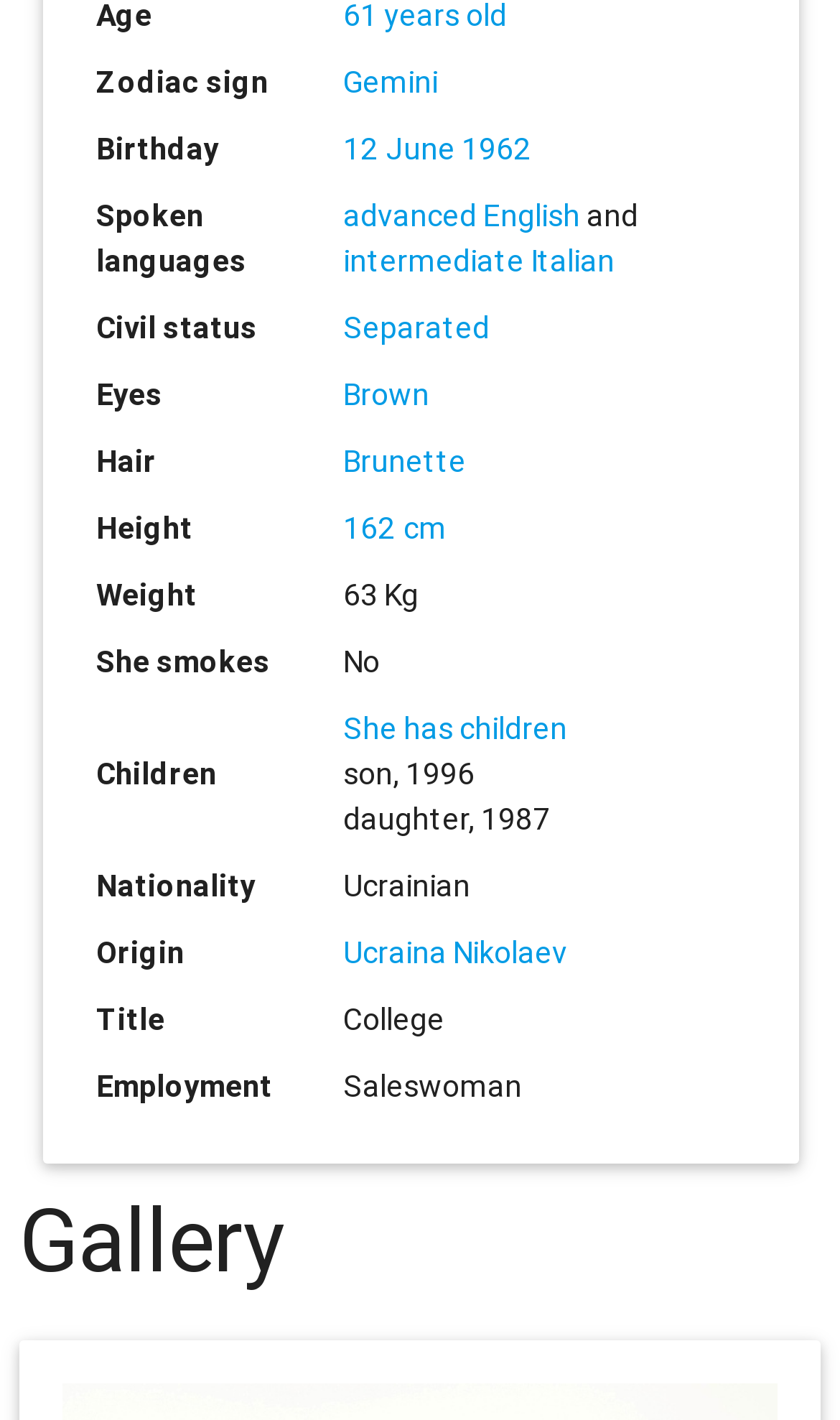Please specify the bounding box coordinates of the clickable region necessary for completing the following instruction: "View Gallery". The coordinates must consist of four float numbers between 0 and 1, i.e., [left, top, right, bottom].

[0.023, 0.841, 0.977, 0.909]